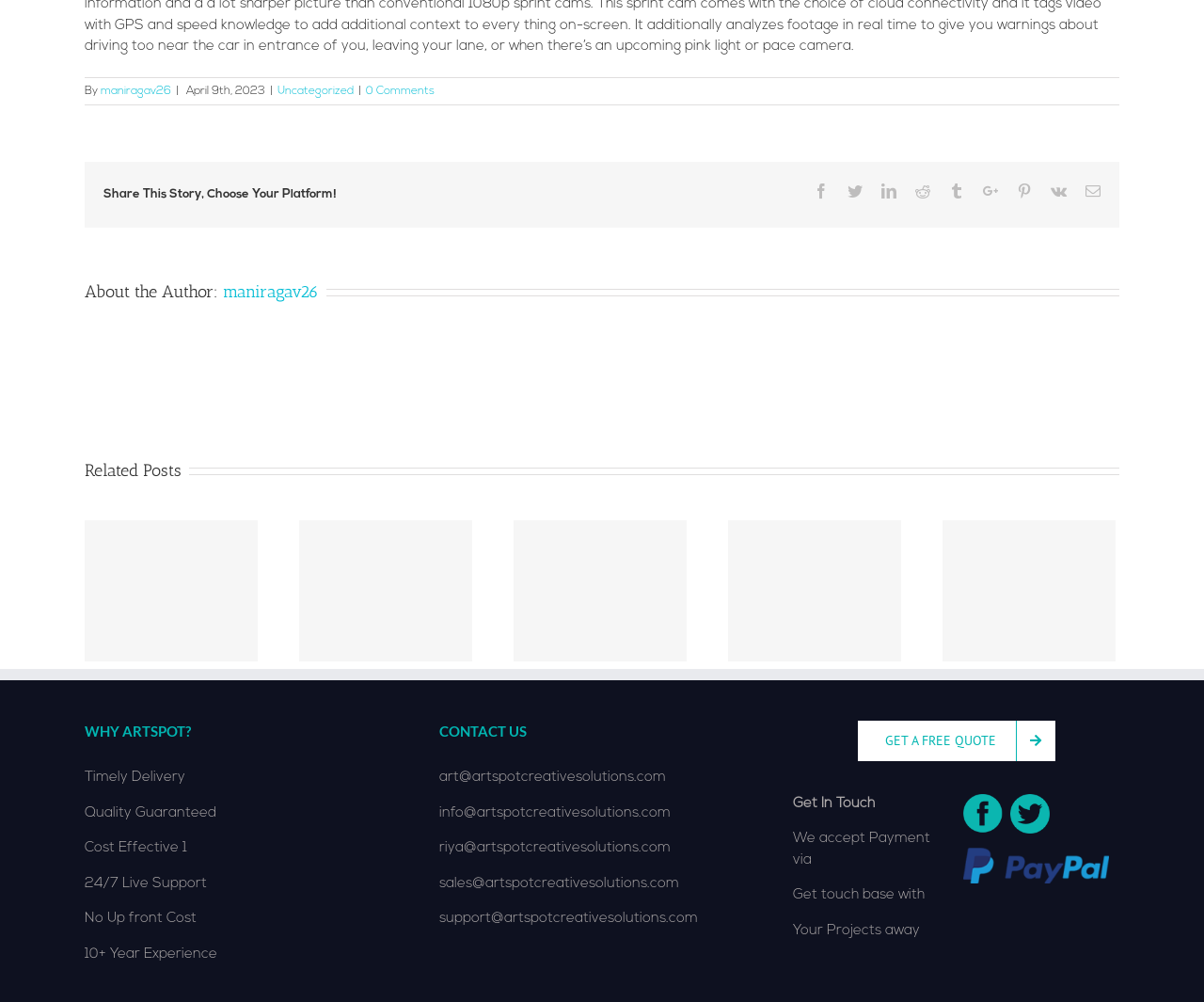Please specify the bounding box coordinates of the clickable section necessary to execute the following command: "Add to Cart".

None